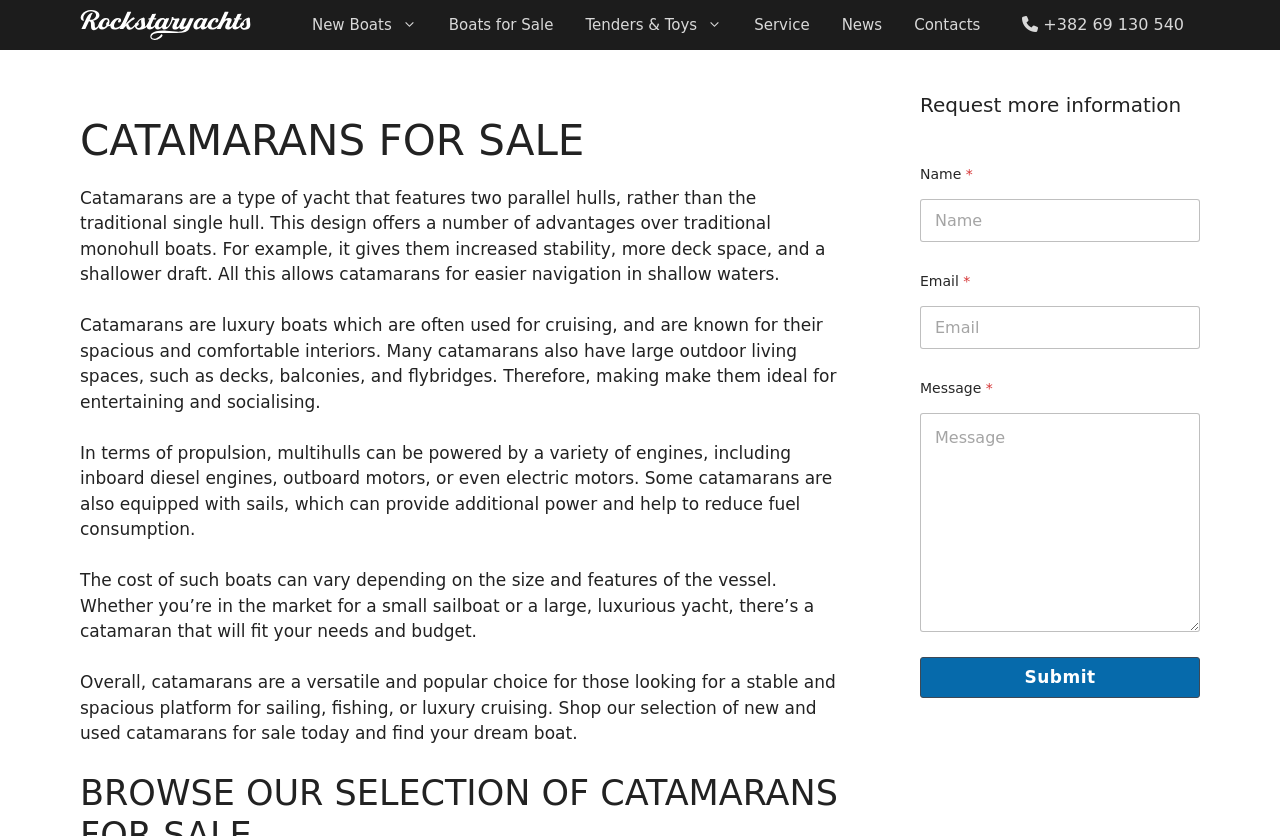Construct a thorough caption encompassing all aspects of the webpage.

The webpage is about catamarans for sale, featuring a navigation menu at the top with links to "Rockstar Yachts", "New Boats", "Boats for Sale", "Tenders & Toys", "Service", "News", and "Contacts". Below the navigation menu, there is a prominent heading "CATAMARANS FOR SALE" followed by a series of paragraphs describing the advantages and features of catamarans, including their stability, deck space, and propulsion options.

The paragraphs are arranged in a vertical column, with each paragraph building on the previous one to provide a comprehensive overview of catamarans. The text is accompanied by no images, but there is a logo "Rockstar Yachts" at the top left corner of the page.

On the right side of the page, there is a complementary section with a heading "Request more information" and a form with fields for "Name", "Email", and "Message". The form also has a "Submit" button at the bottom. This section is positioned below the navigation menu and to the right of the main content area.